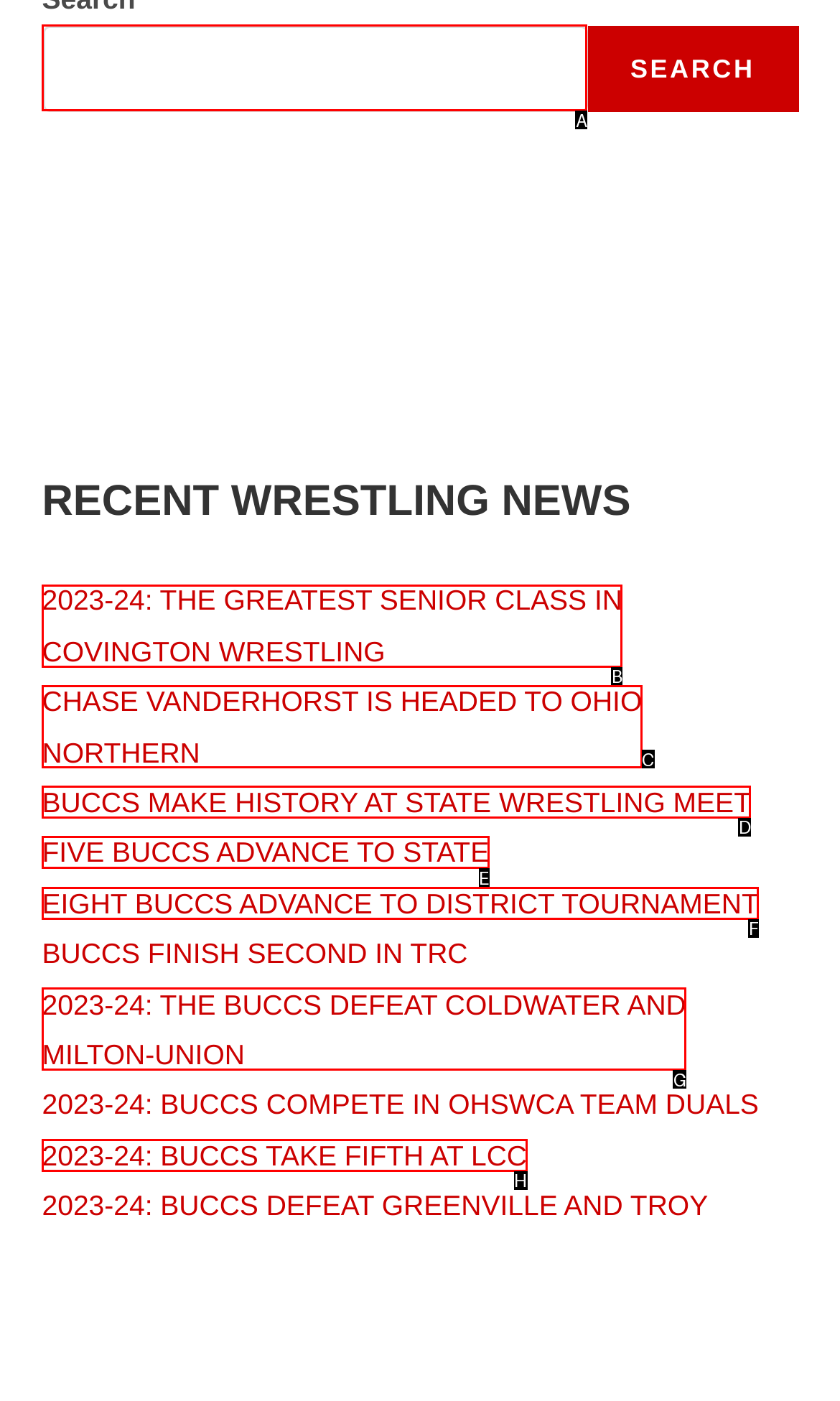Select the proper HTML element to perform the given task: view Buccs make history at state wrestling meet Answer with the corresponding letter from the provided choices.

D